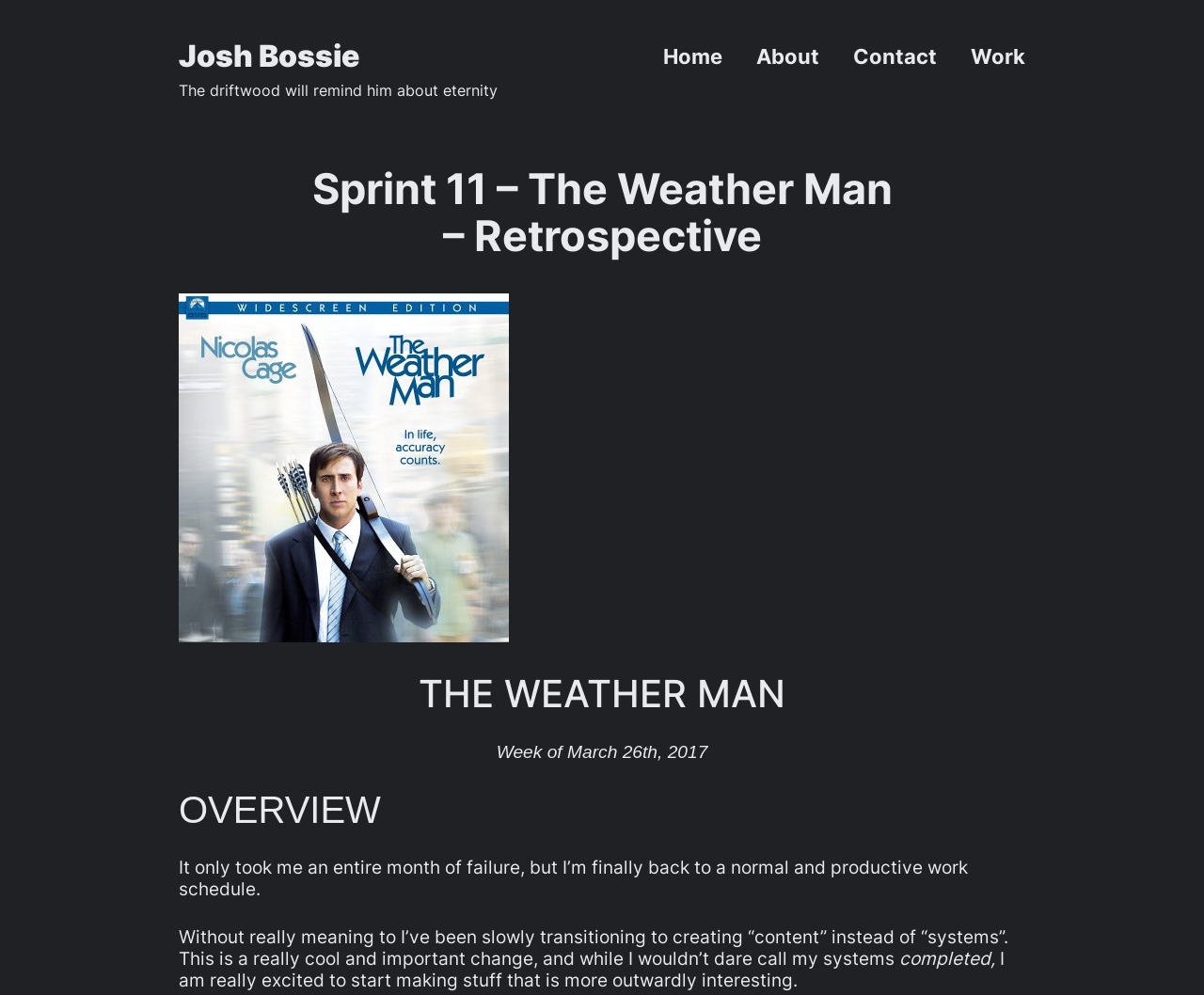What is the date range mentioned?
Carefully analyze the image and provide a thorough answer to the question.

The answer can be found by looking at the static text element with the text 'Week of March 26th, 2017' which provides the date range mentioned on the webpage.